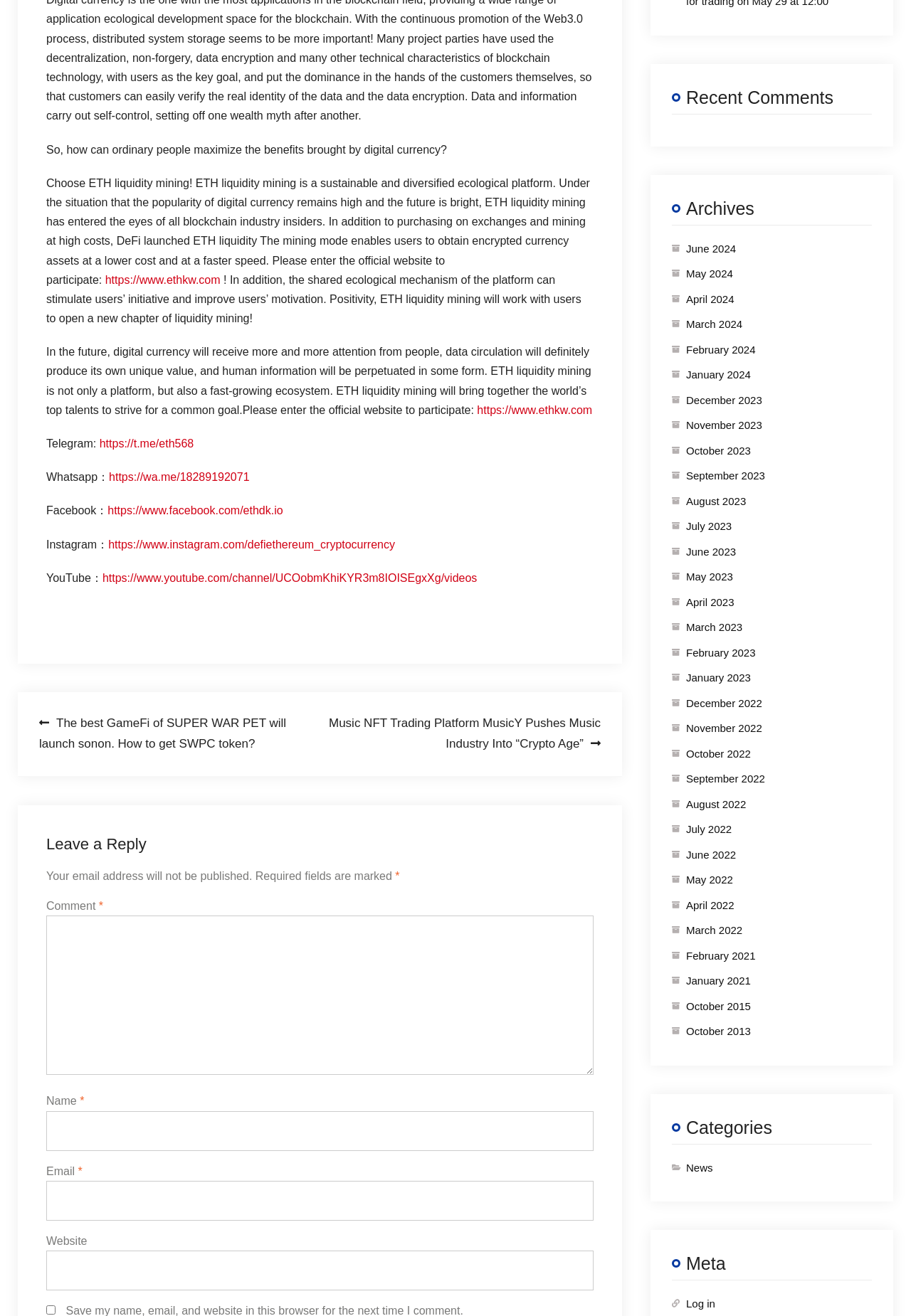What social media platforms are available for ETH liquidity mining?
Please answer using one word or phrase, based on the screenshot.

Telegram, Whatsapp, Facebook, Instagram, YouTube